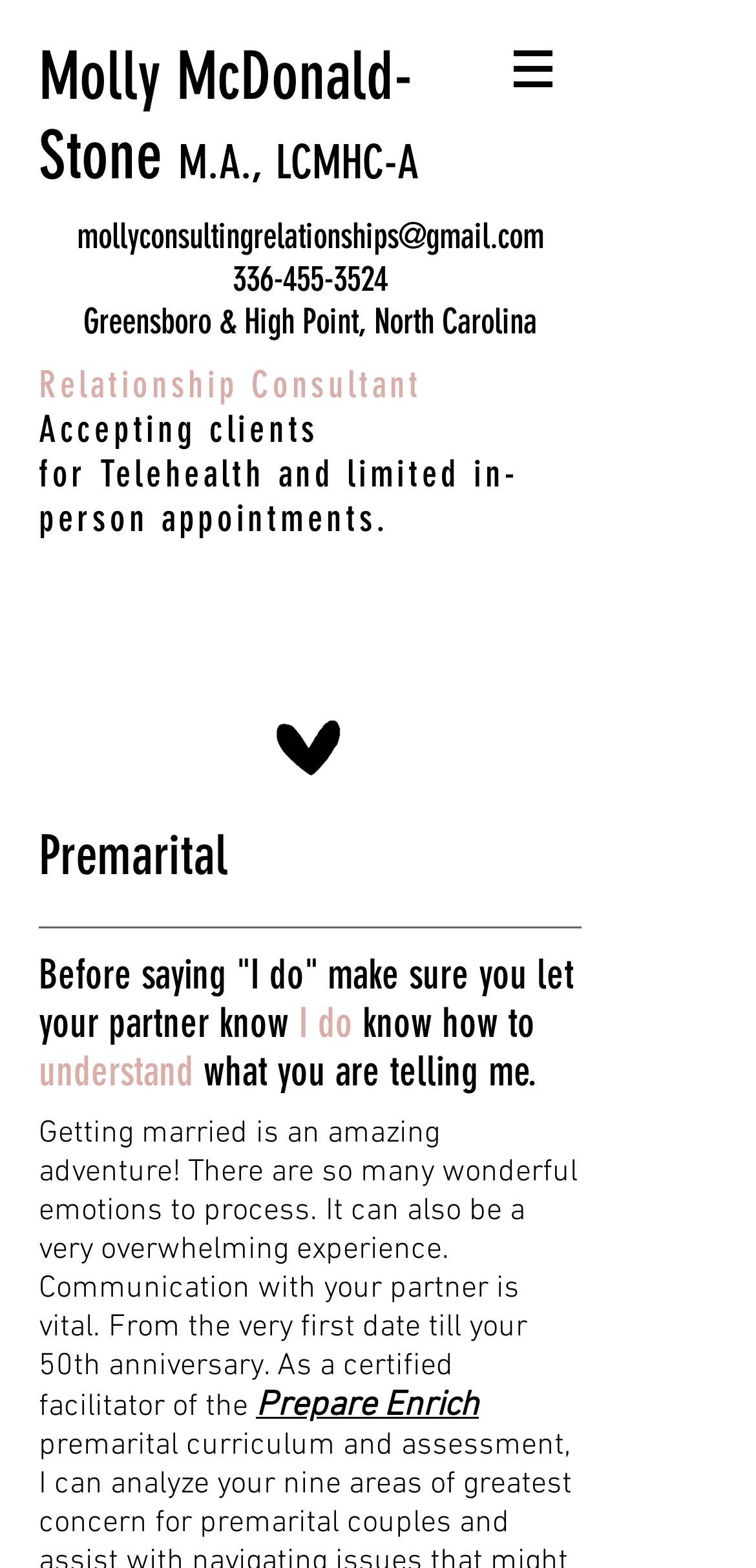What is the email address of Molly Consulting Relationships?
Provide a well-explained and detailed answer to the question.

I found a heading element with the text 'mollyconsultingrelationships@gmail.com' and a link with the same text, which suggests that this is the email address of Molly Consulting Relationships.